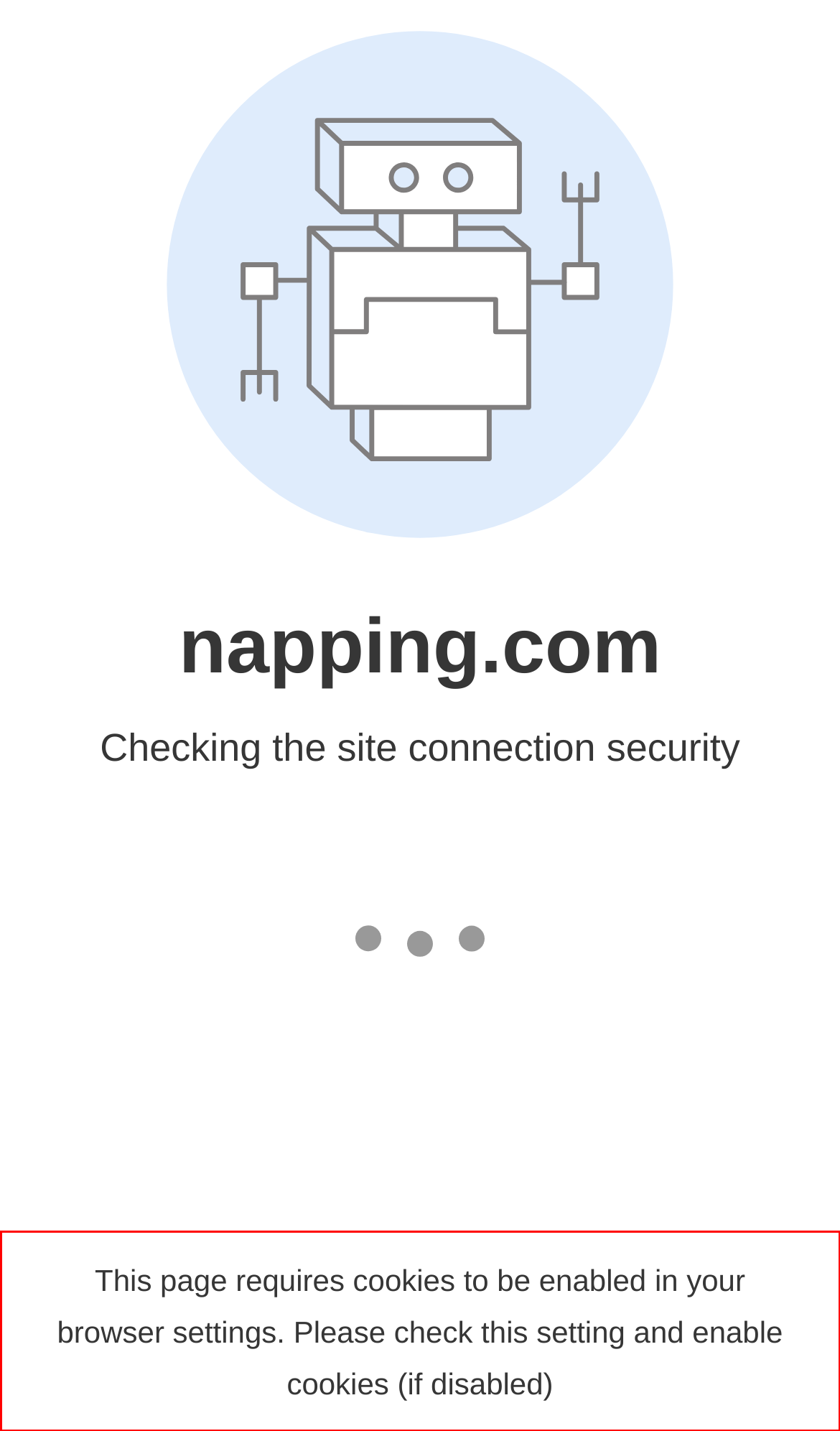Analyze the screenshot of the webpage that features a red bounding box and recognize the text content enclosed within this red bounding box.

This page requires cookies to be enabled in your browser settings. Please check this setting and enable cookies (if disabled)